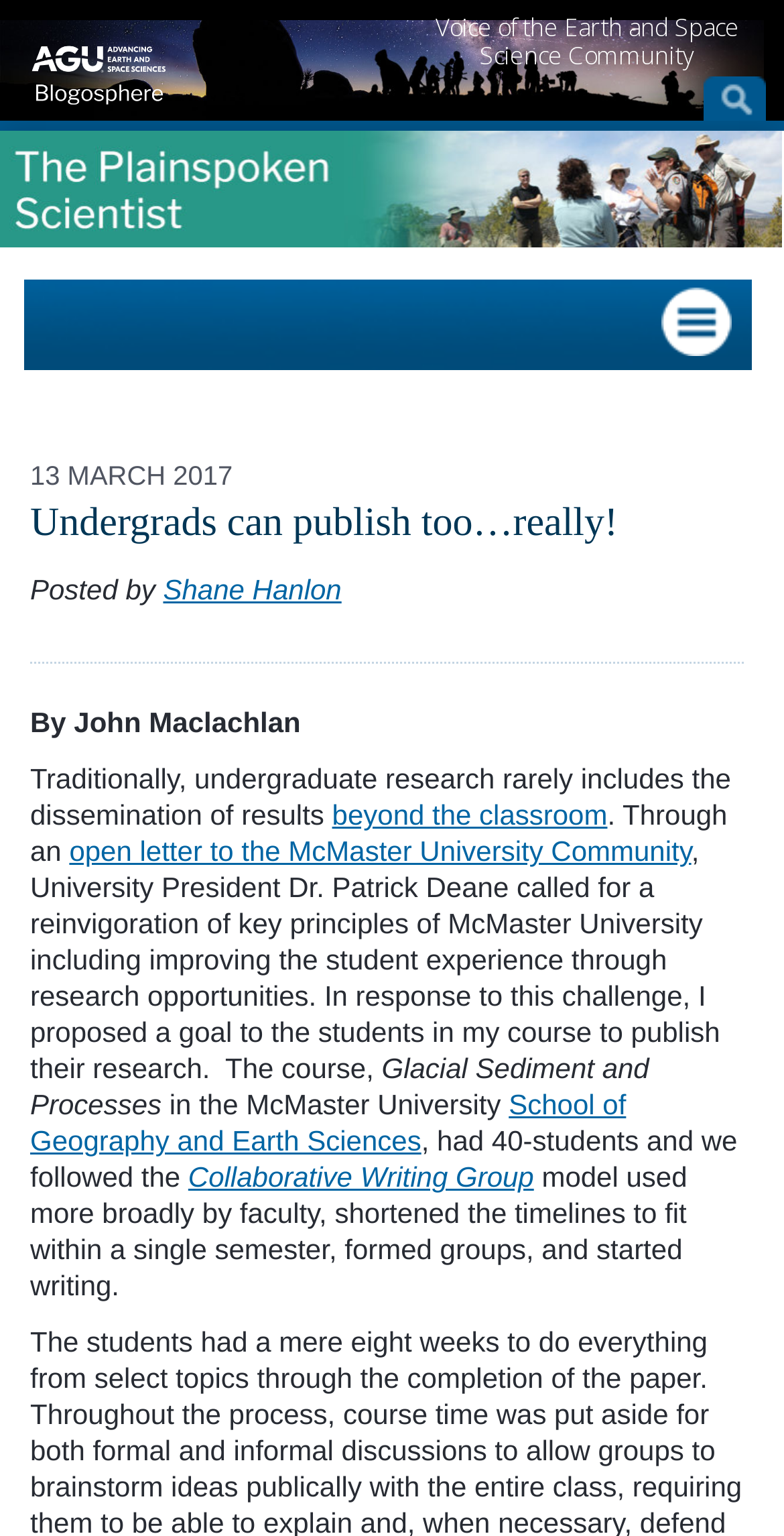Provide the bounding box coordinates of the HTML element described by the text: "Collaborative Writing Group".

[0.24, 0.756, 0.681, 0.777]